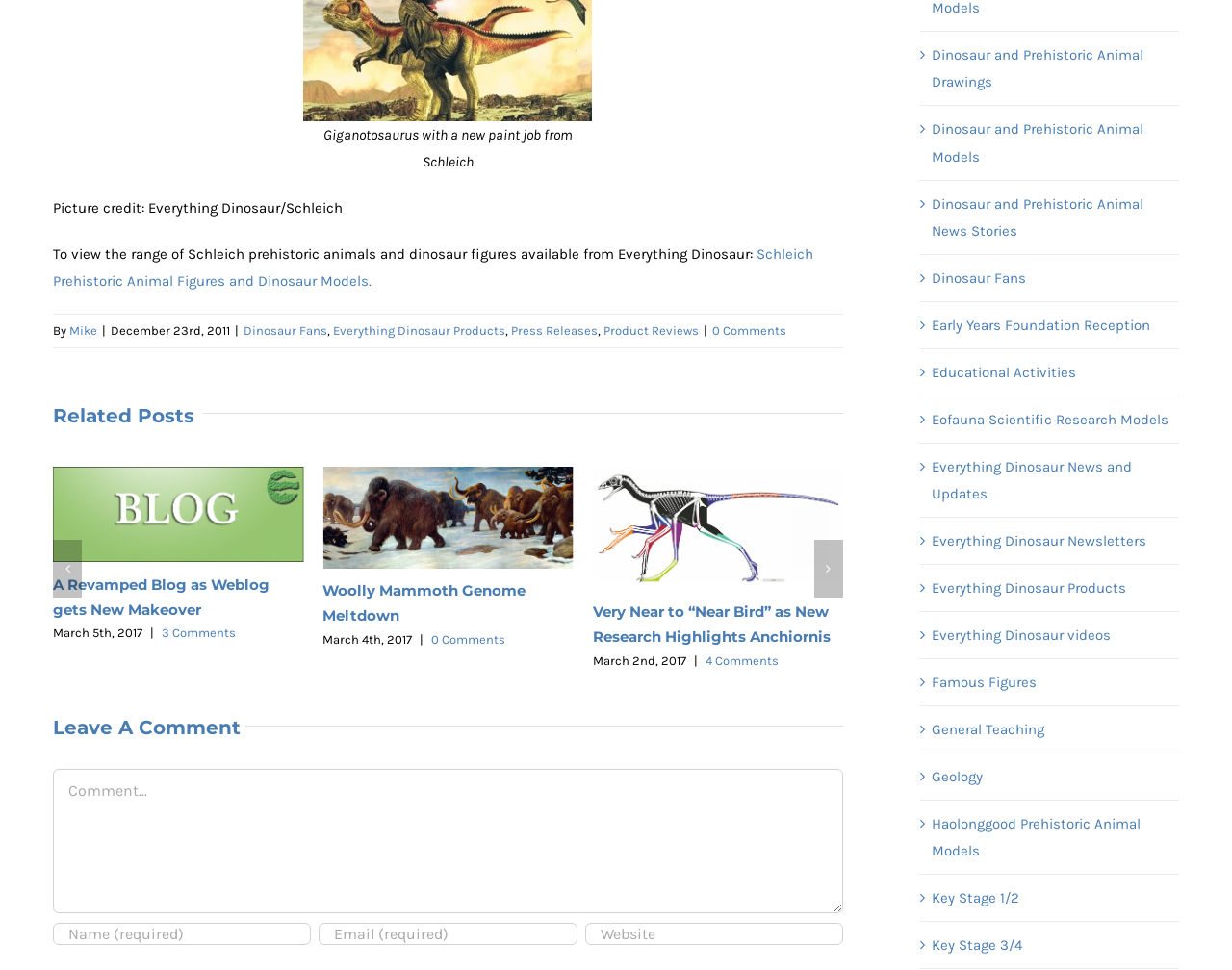Given the following UI element description: "Everything Dinosaur Products", find the bounding box coordinates in the webpage screenshot.

[0.756, 0.592, 0.949, 0.62]